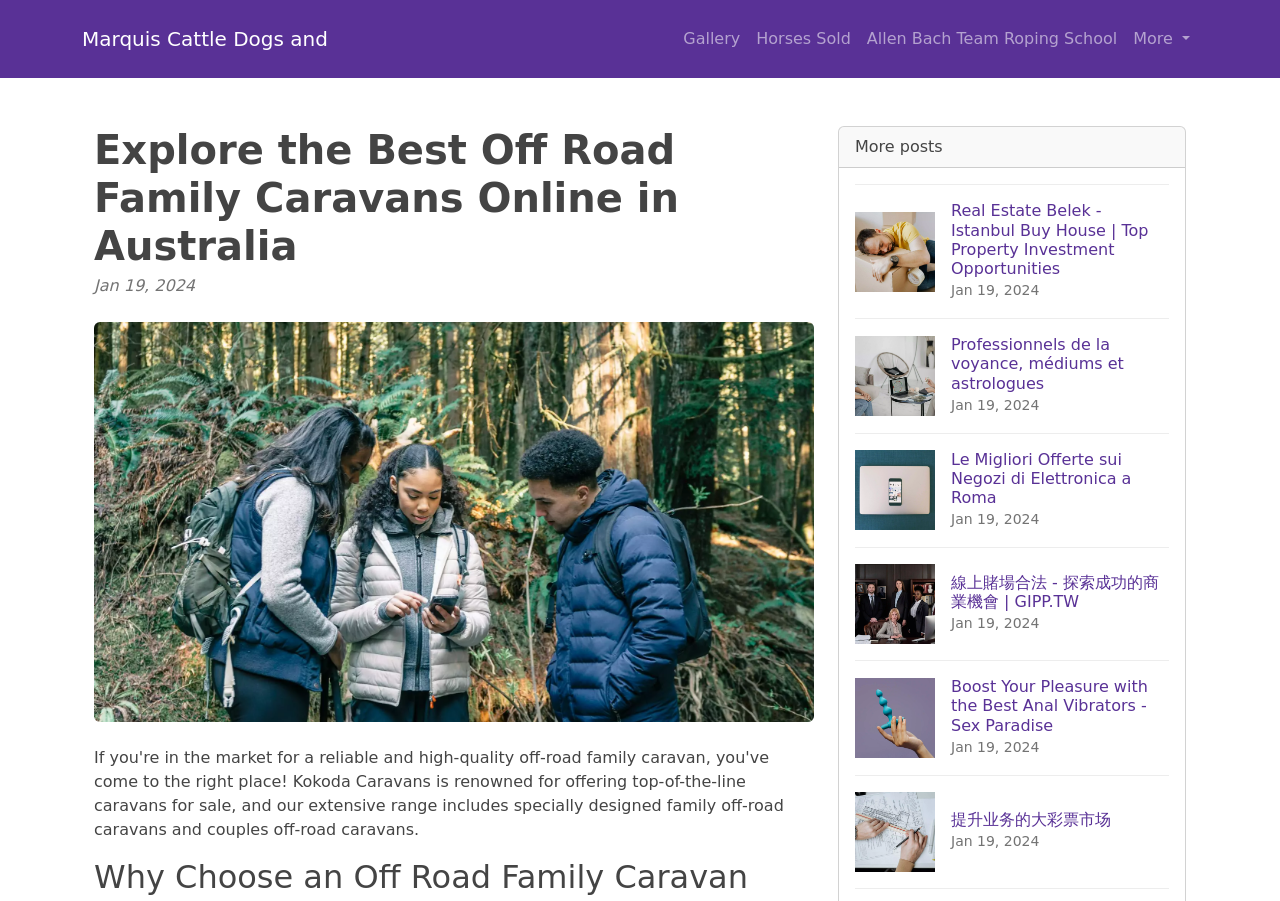What is the main topic of the webpage?
Answer the question with a single word or phrase, referring to the image.

Off-road family caravans